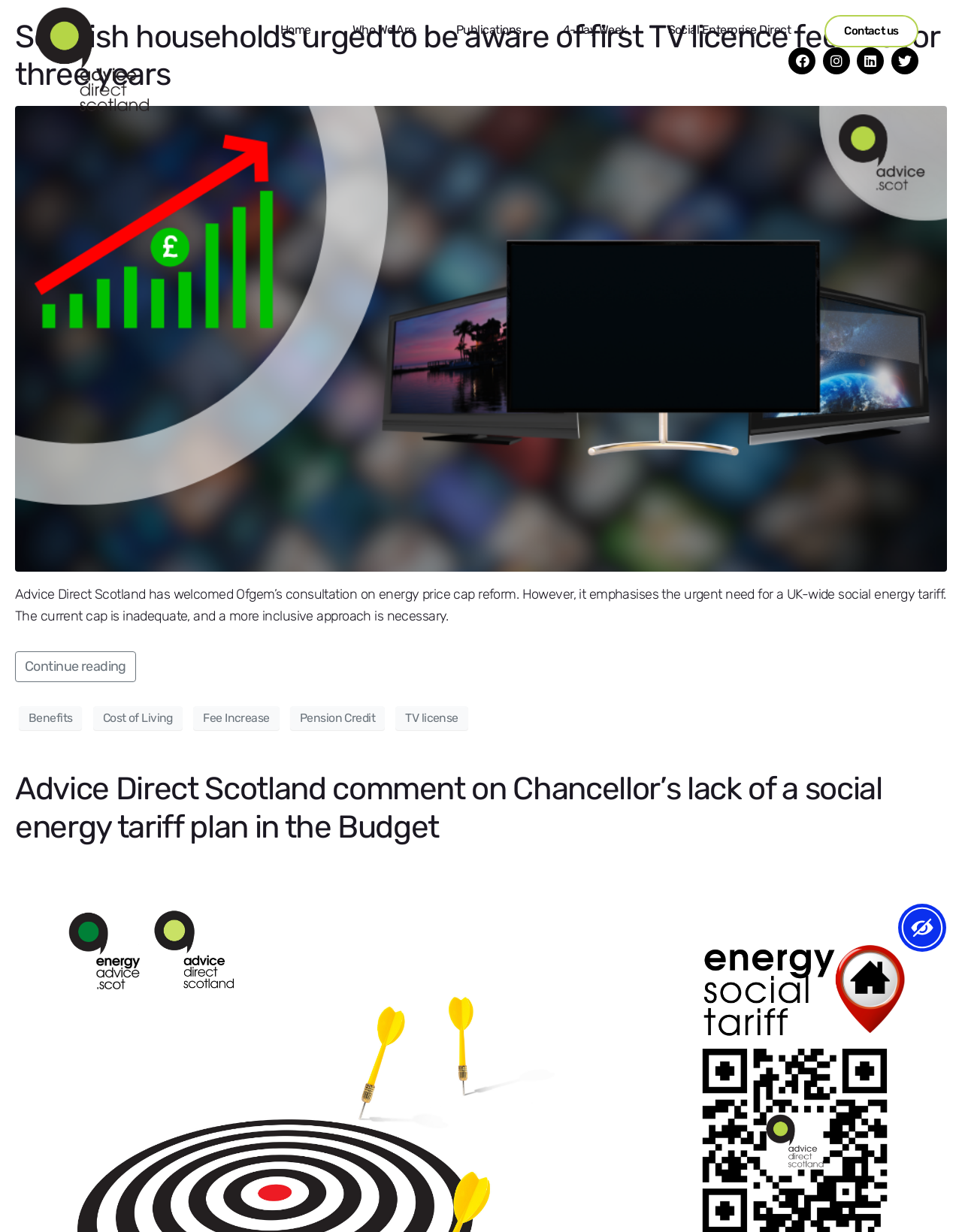What is the topic of the first article?
Look at the image and answer the question with a single word or phrase.

TV licence fee rise